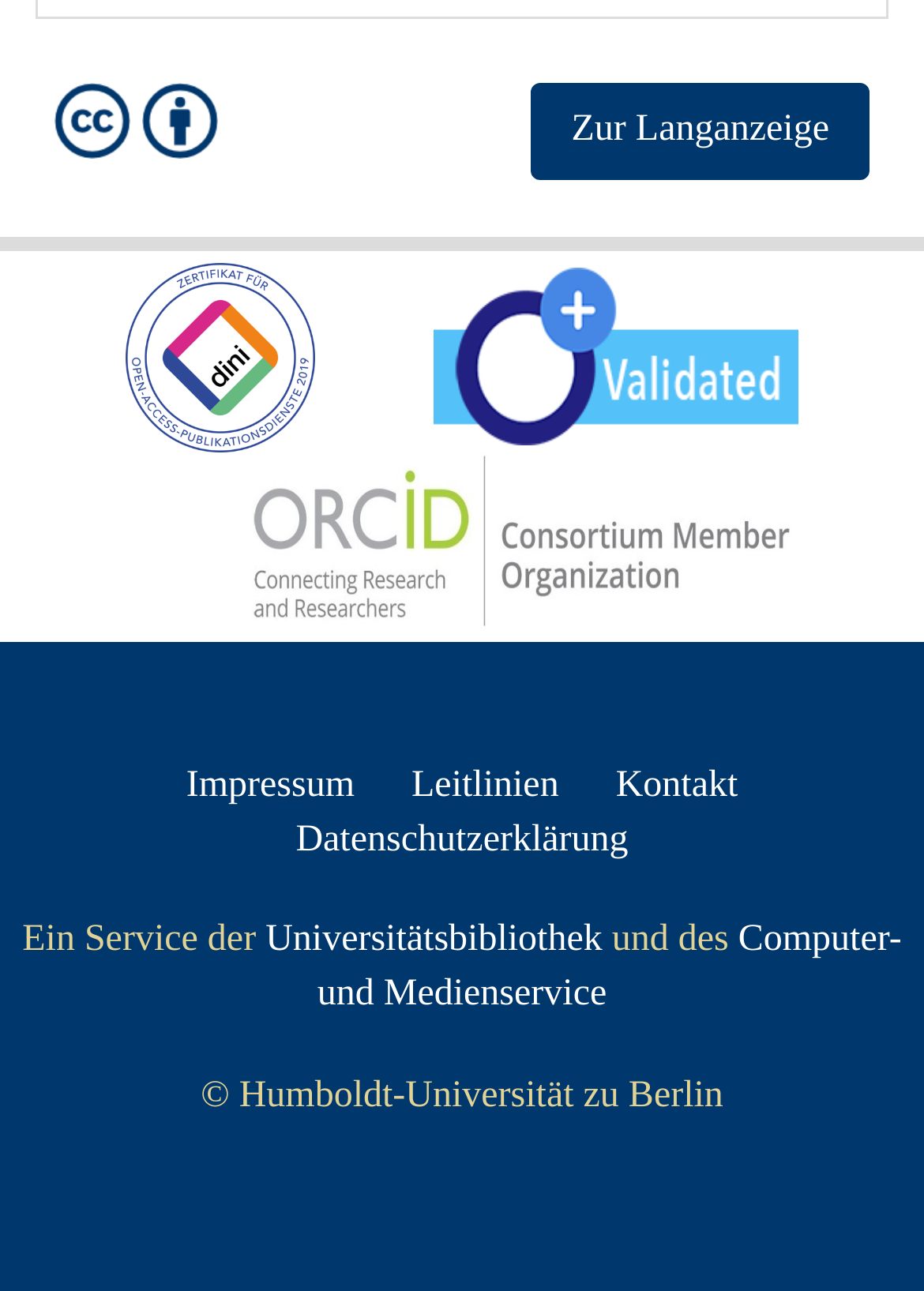Please identify the bounding box coordinates of where to click in order to follow the instruction: "Contact us".

[0.666, 0.592, 0.799, 0.623]